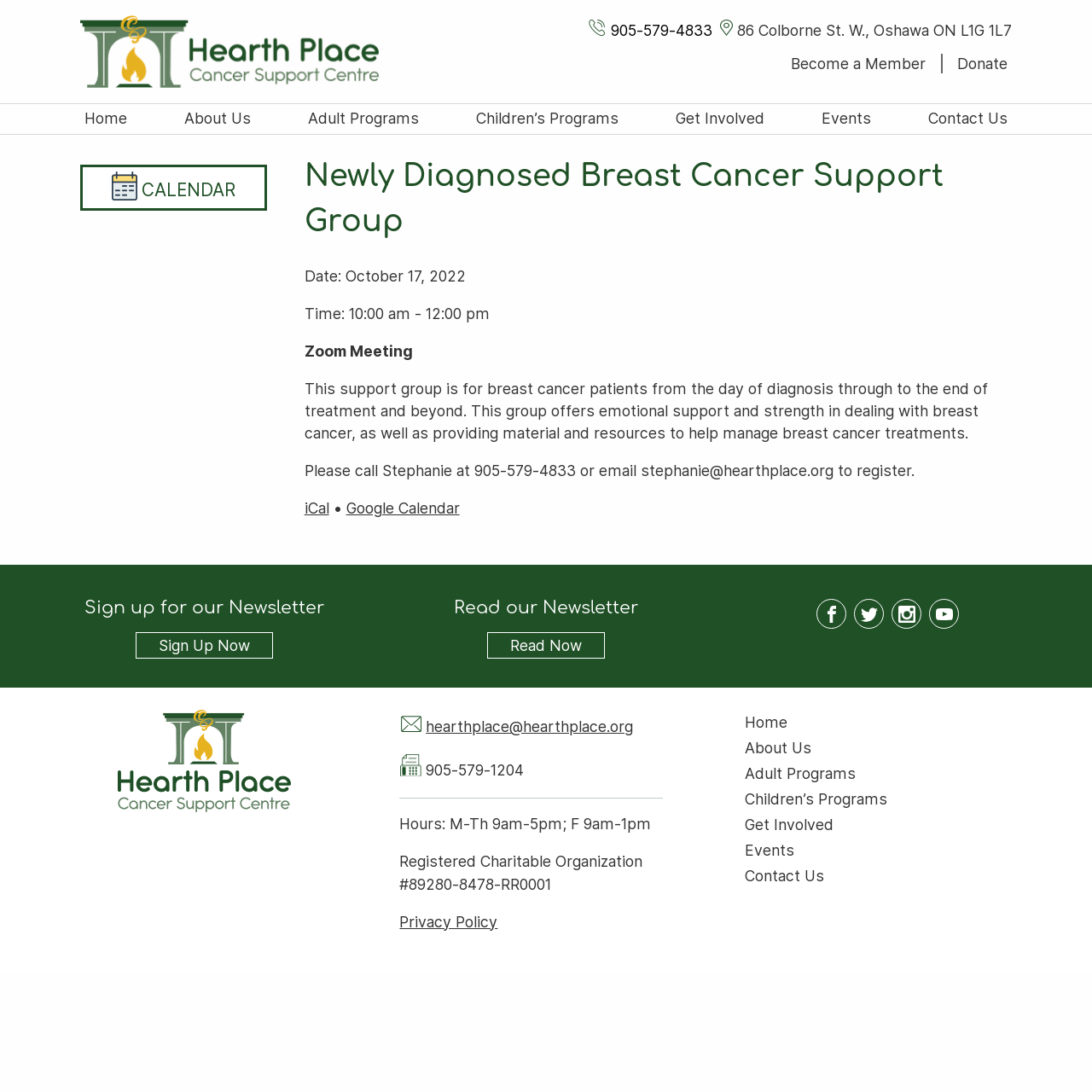Pinpoint the bounding box coordinates of the clickable area necessary to execute the following instruction: "Call the phone number". The coordinates should be given as four float numbers between 0 and 1, namely [left, top, right, bottom].

[0.537, 0.019, 0.652, 0.036]